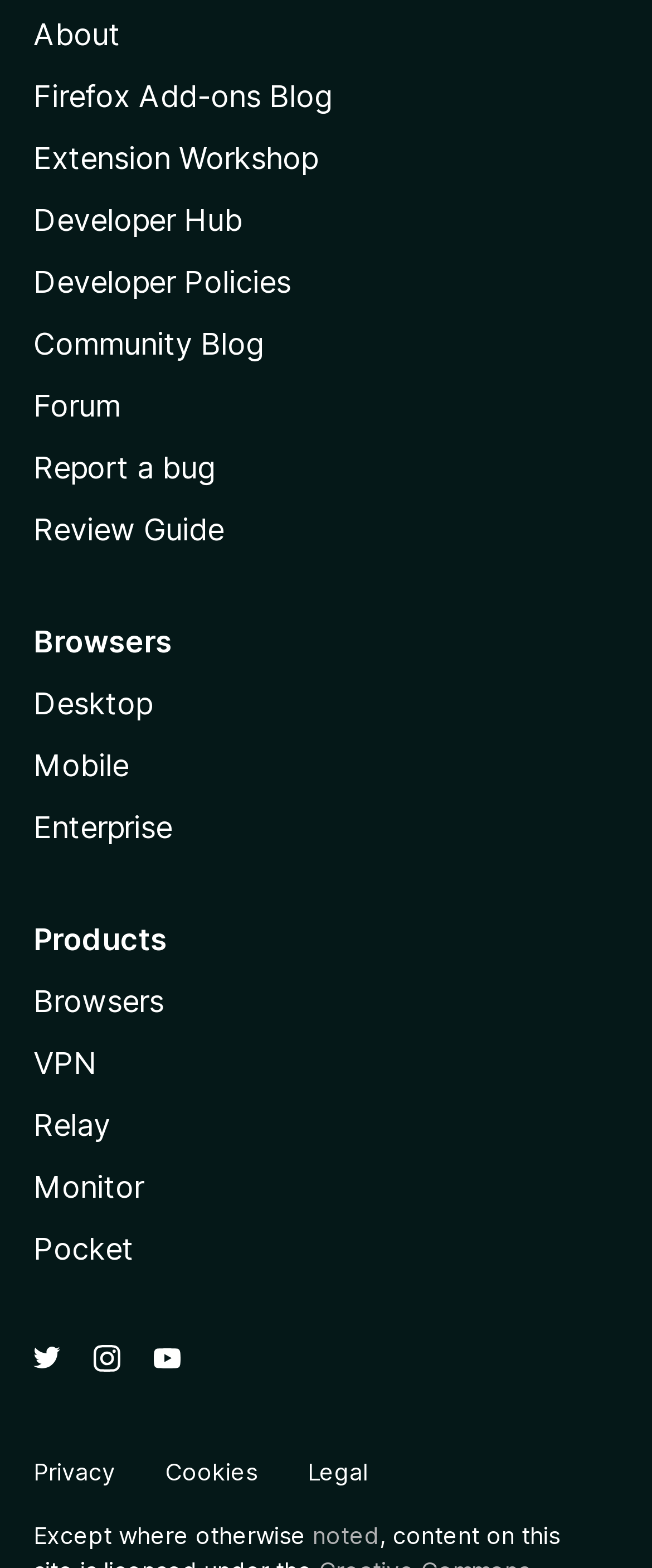What is the last link in the list? Based on the screenshot, please respond with a single word or phrase.

Pocket